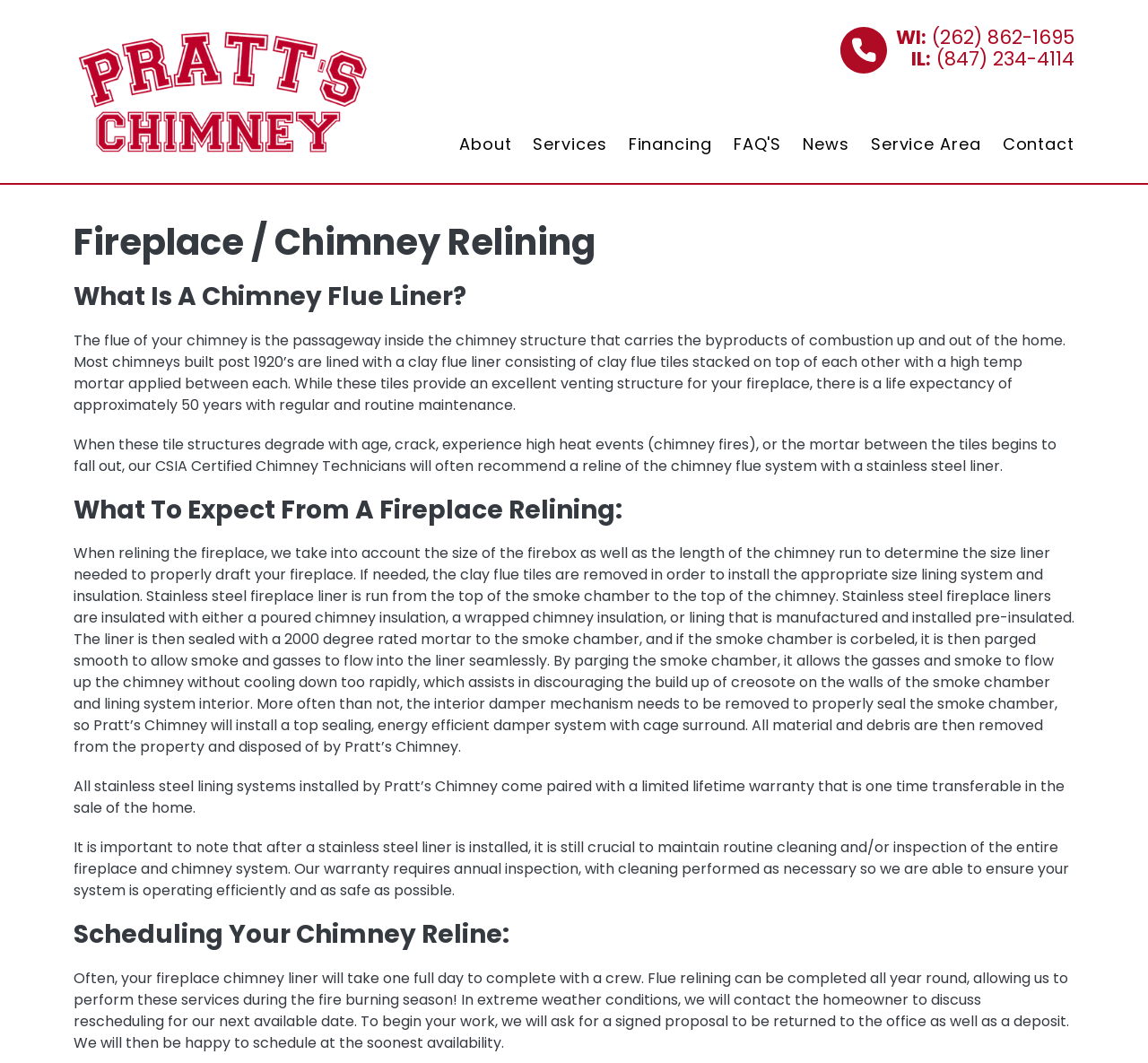What is the warranty period for stainless steel lining systems?
Answer the question with a thorough and detailed explanation.

According to the webpage, all stainless steel lining systems installed by Pratt’s Chimney come paired with a limited lifetime warranty that is one time transferable in the sale of the home.